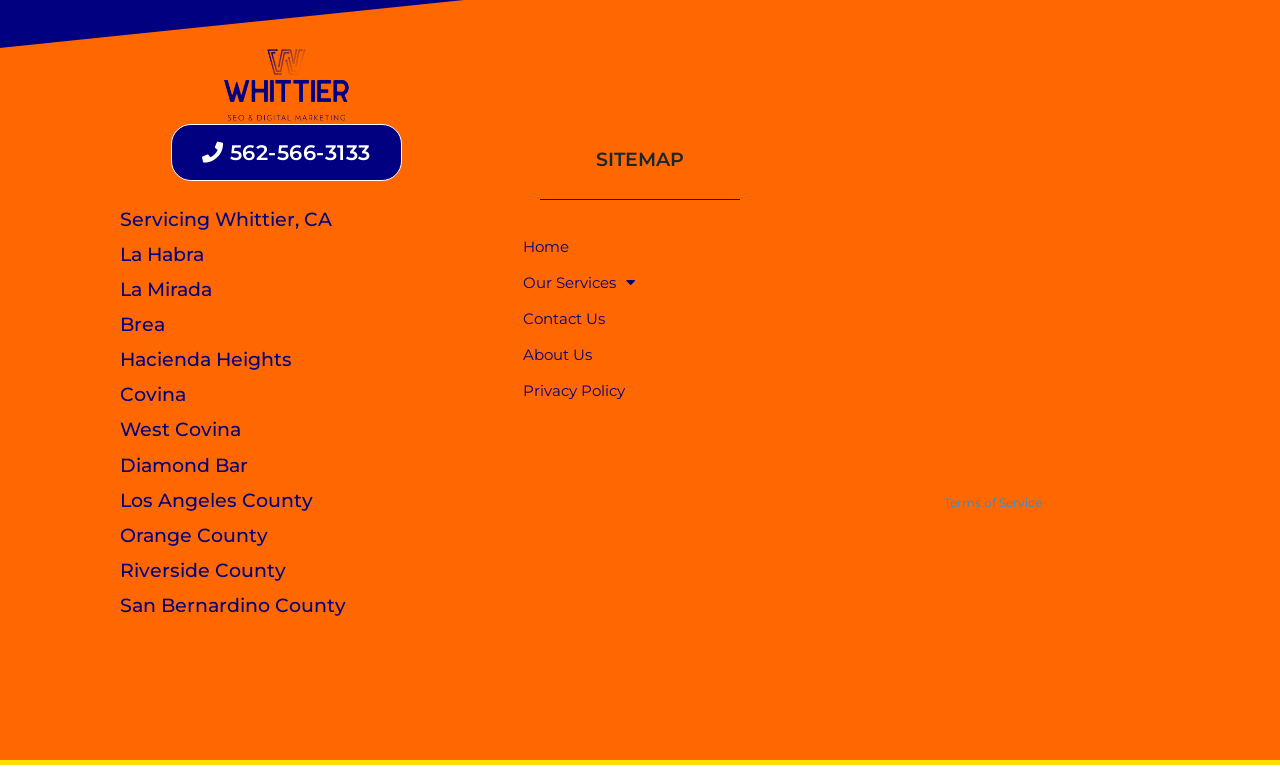What cities are listed on the webpage?
Answer the question with a single word or phrase, referring to the image.

Whittier, La Habra, La Mirada, etc.